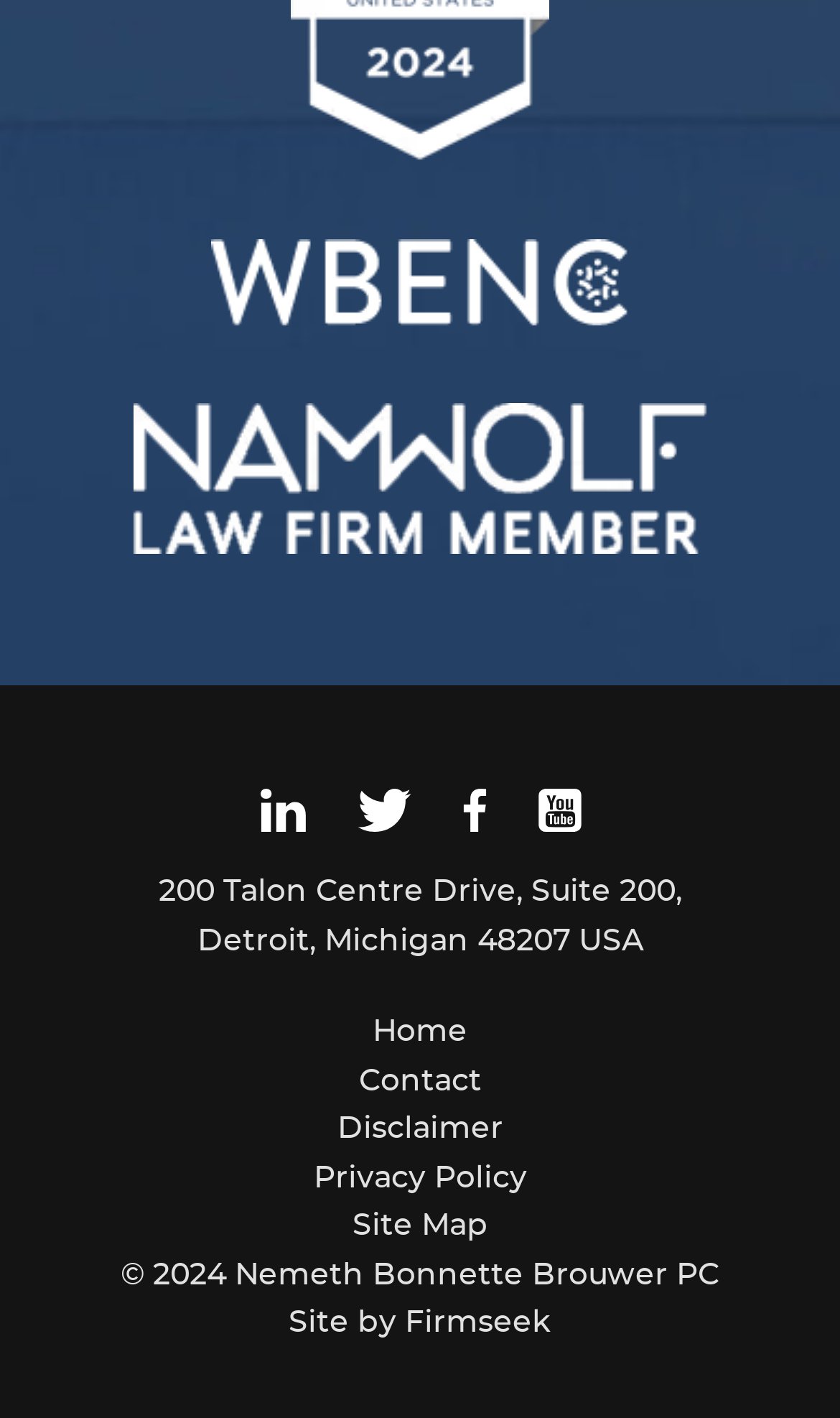Specify the bounding box coordinates of the element's area that should be clicked to execute the given instruction: "View Disclaimer". The coordinates should be four float numbers between 0 and 1, i.e., [left, top, right, bottom].

[0.401, 0.786, 0.599, 0.807]